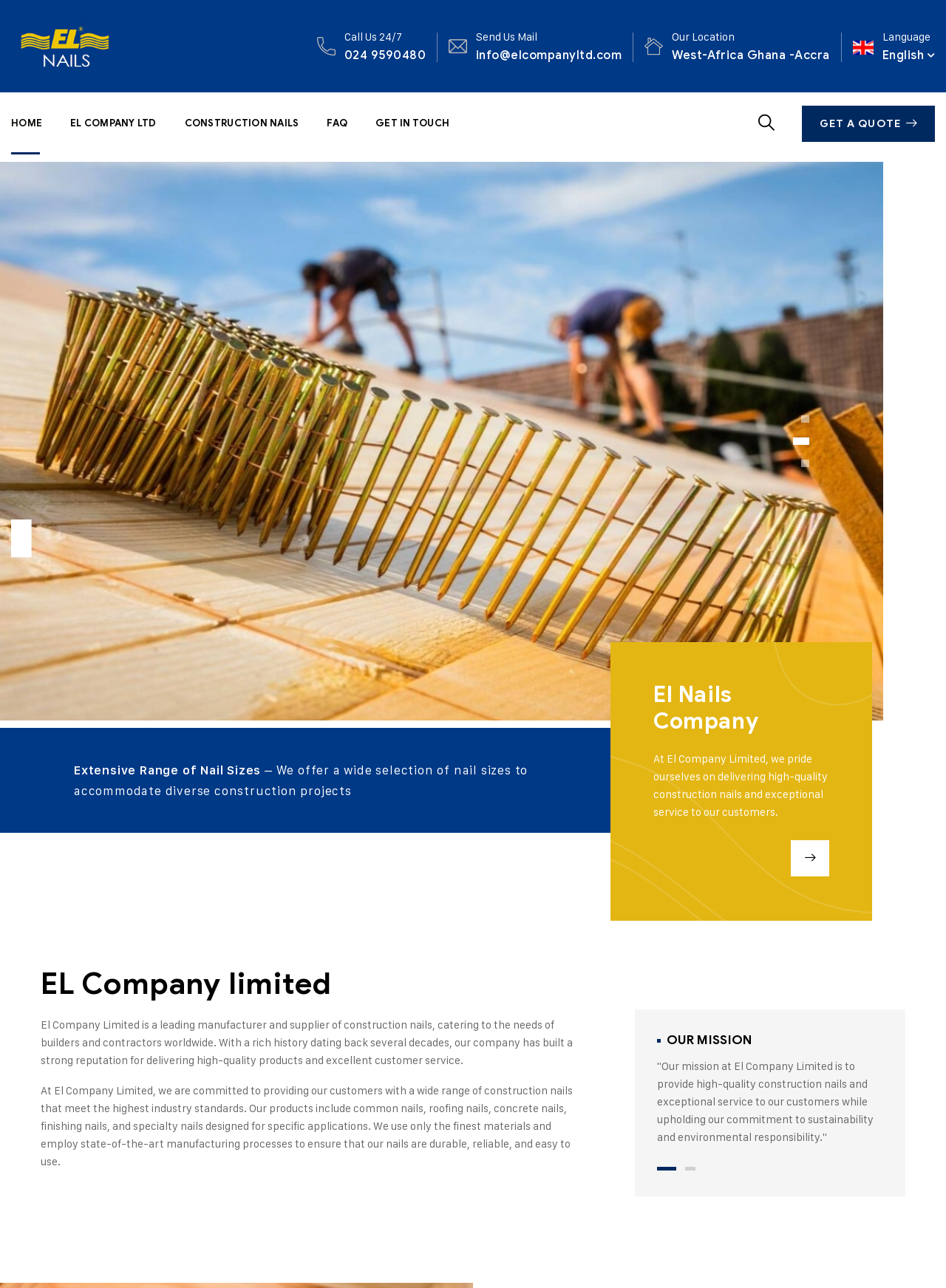Find the bounding box coordinates corresponding to the UI element with the description: "EL COMPANY LTD". The coordinates should be formatted as [left, top, right, bottom], with values as floats between 0 and 1.

[0.074, 0.072, 0.165, 0.12]